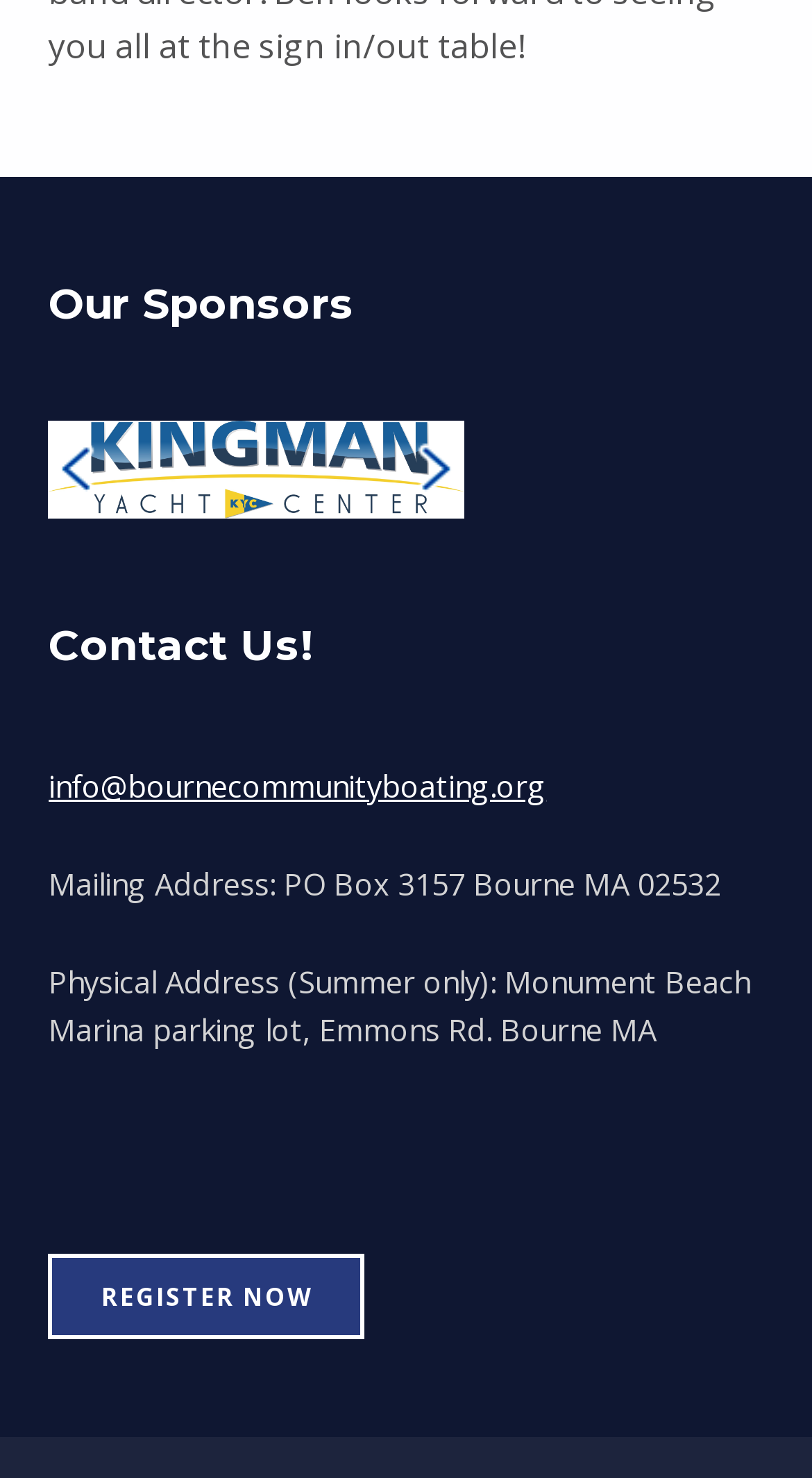Please locate the bounding box coordinates of the region I need to click to follow this instruction: "View module information for HUMAN NUTRITION".

None